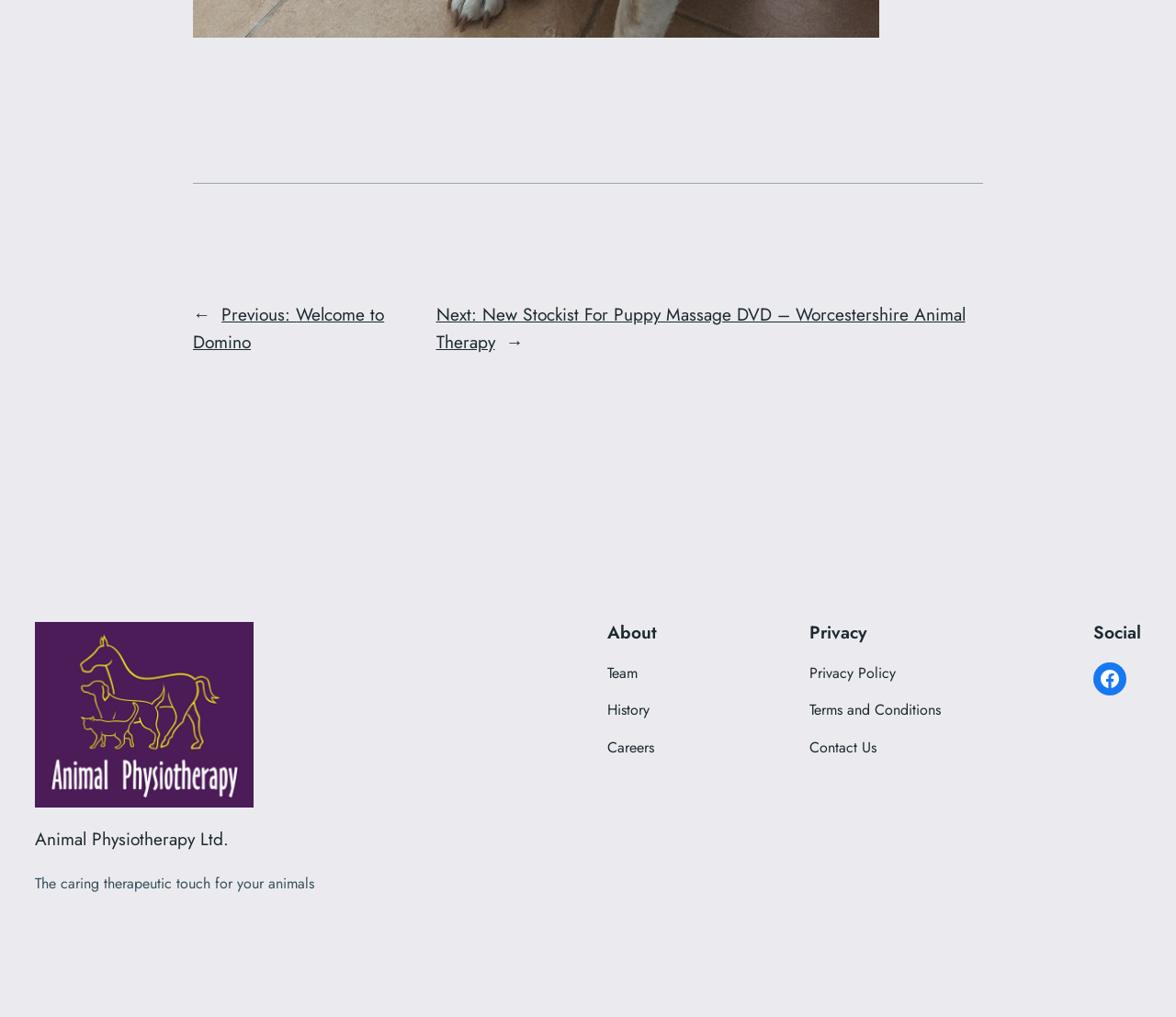Analyze the image and provide a detailed answer to the question: What are the main categories in the About section?

In the About section, there are three links: 'Team', 'History', and 'Careers', which are the main categories.